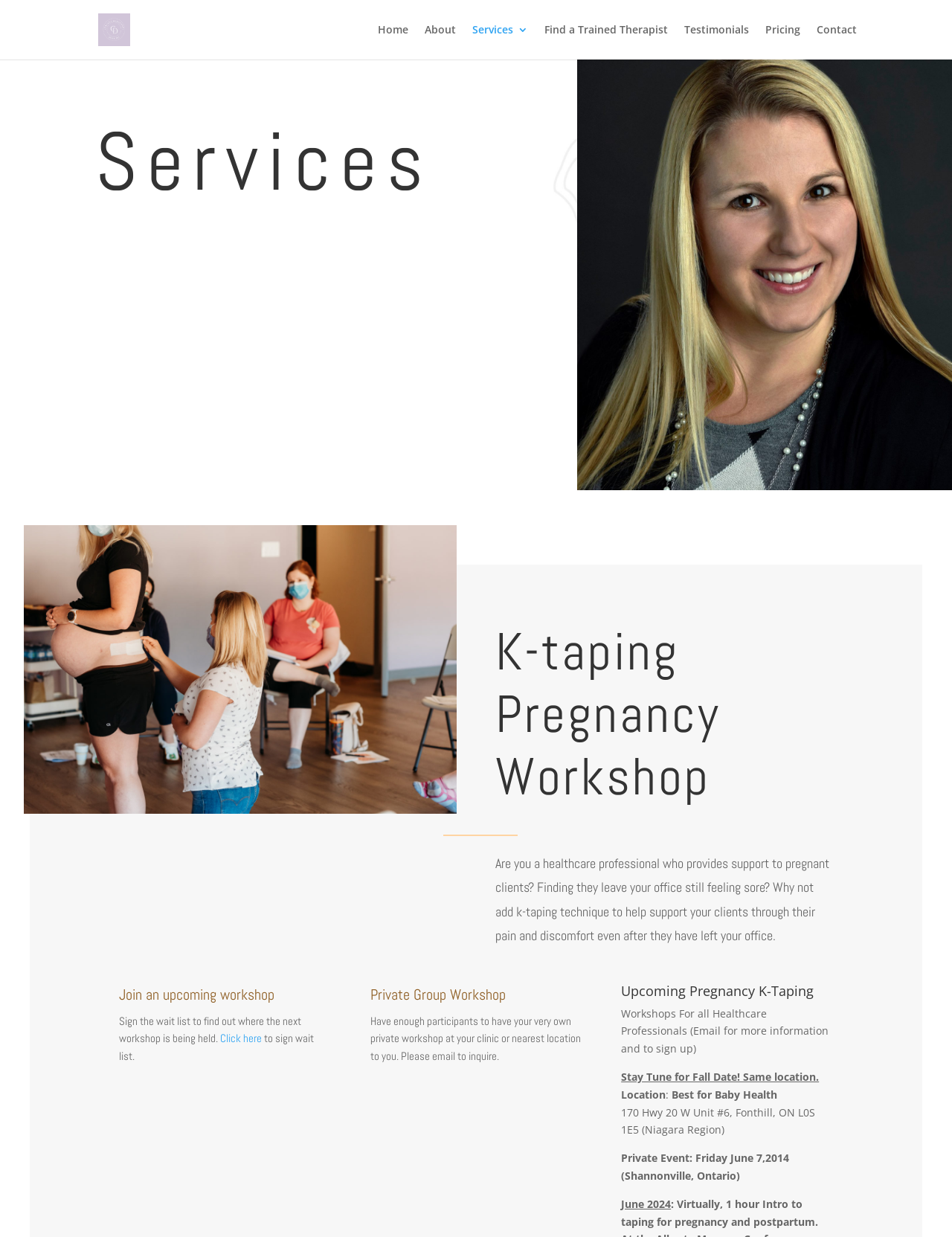Give the bounding box coordinates for this UI element: "alt="Caylea Davidson"". The coordinates should be four float numbers between 0 and 1, arranged as [left, top, right, bottom].

[0.103, 0.017, 0.166, 0.029]